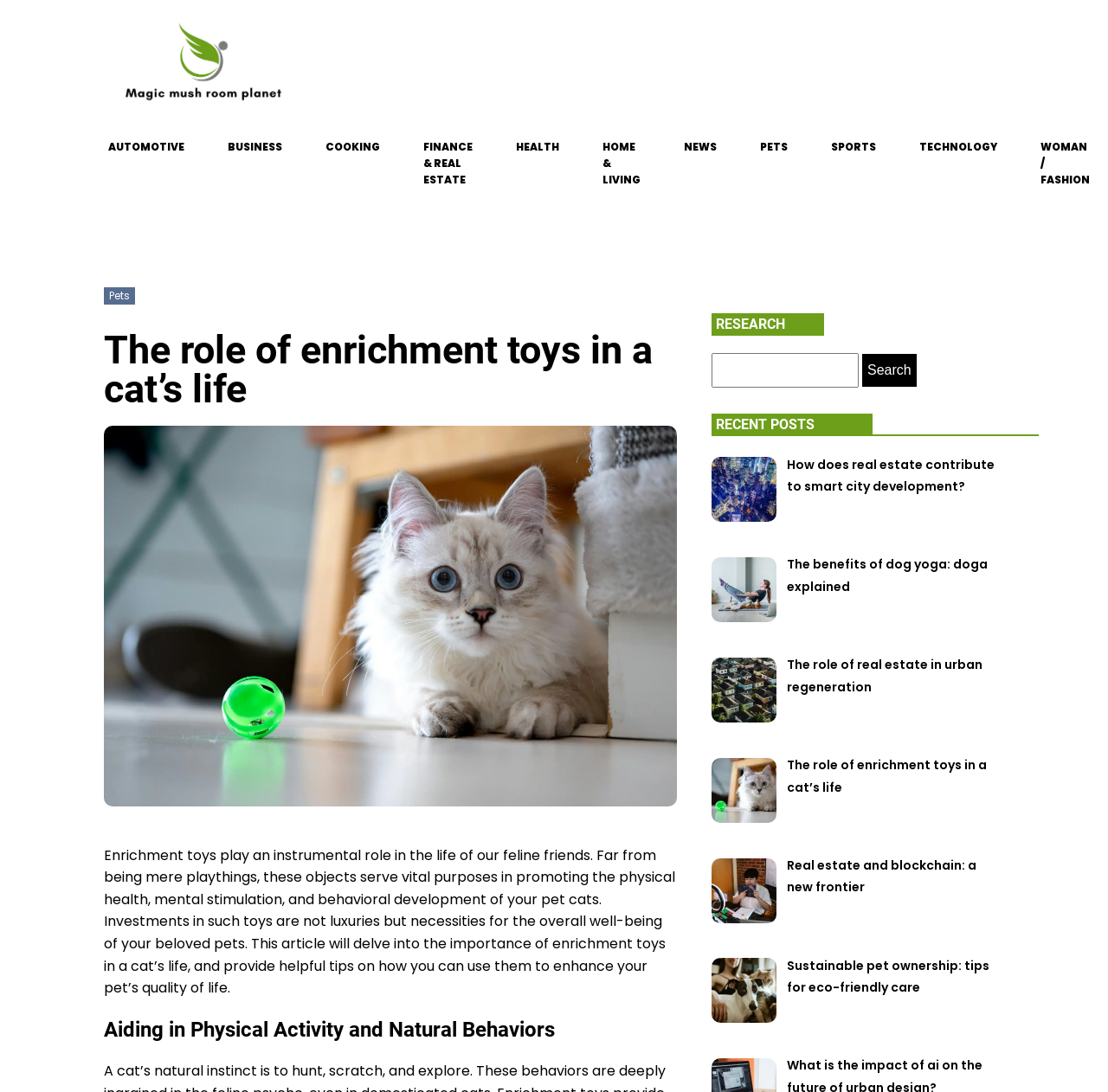Highlight the bounding box coordinates of the region I should click on to meet the following instruction: "Search for a topic".

[0.642, 0.323, 0.827, 0.355]